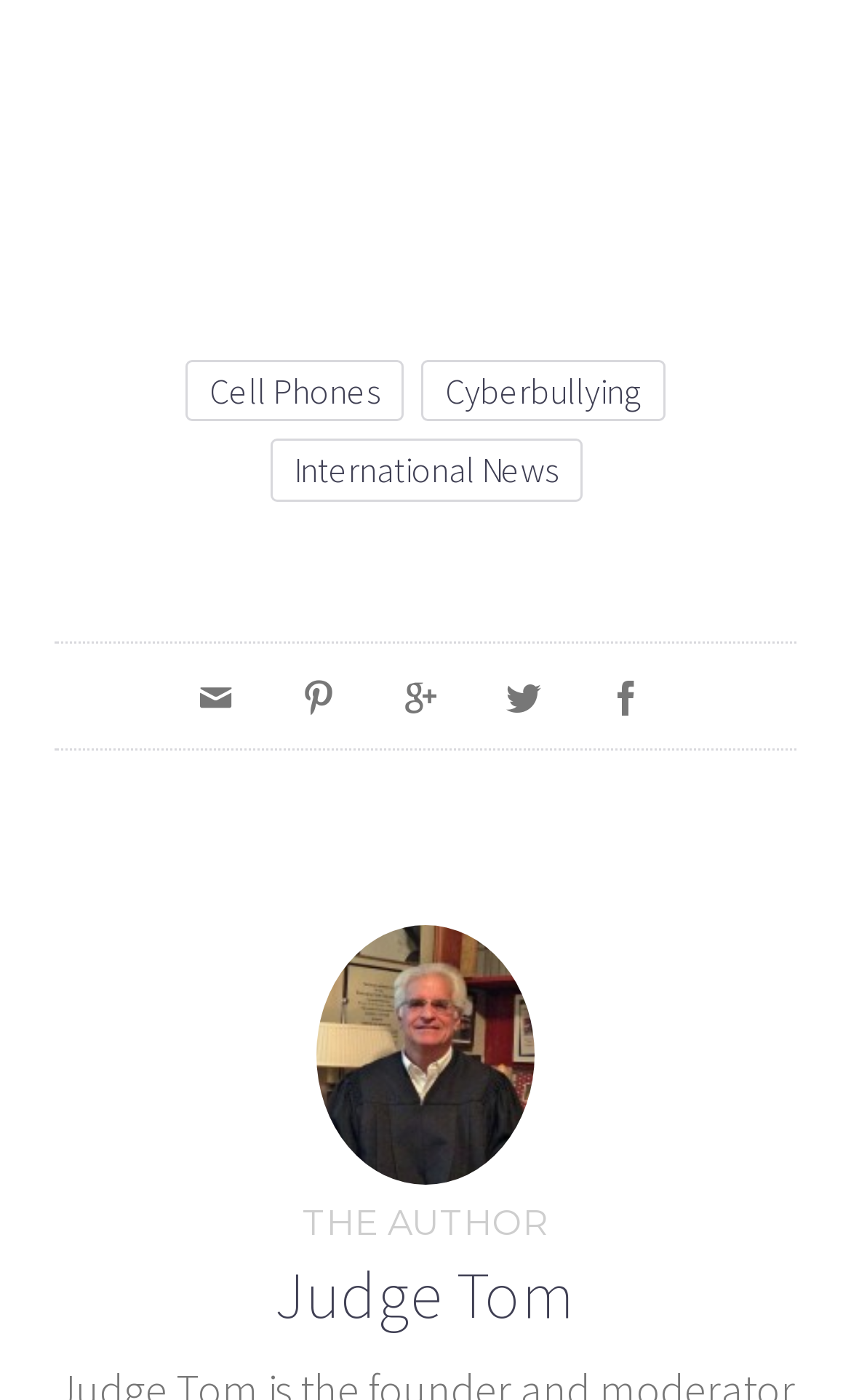Specify the bounding box coordinates of the area to click in order to execute this command: 'Click on Judge Tom's profile'. The coordinates should consist of four float numbers ranging from 0 to 1, and should be formatted as [left, top, right, bottom].

[0.372, 0.734, 0.628, 0.765]